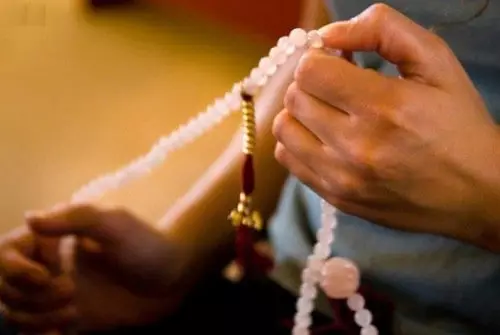What is the material of the prayer beads?
Please describe in detail the information shown in the image to answer the question.

The beads are likely made from natural materials, which reflect a sense of tranquility and focus, and are often used in spiritual practices within Tibetan culture.